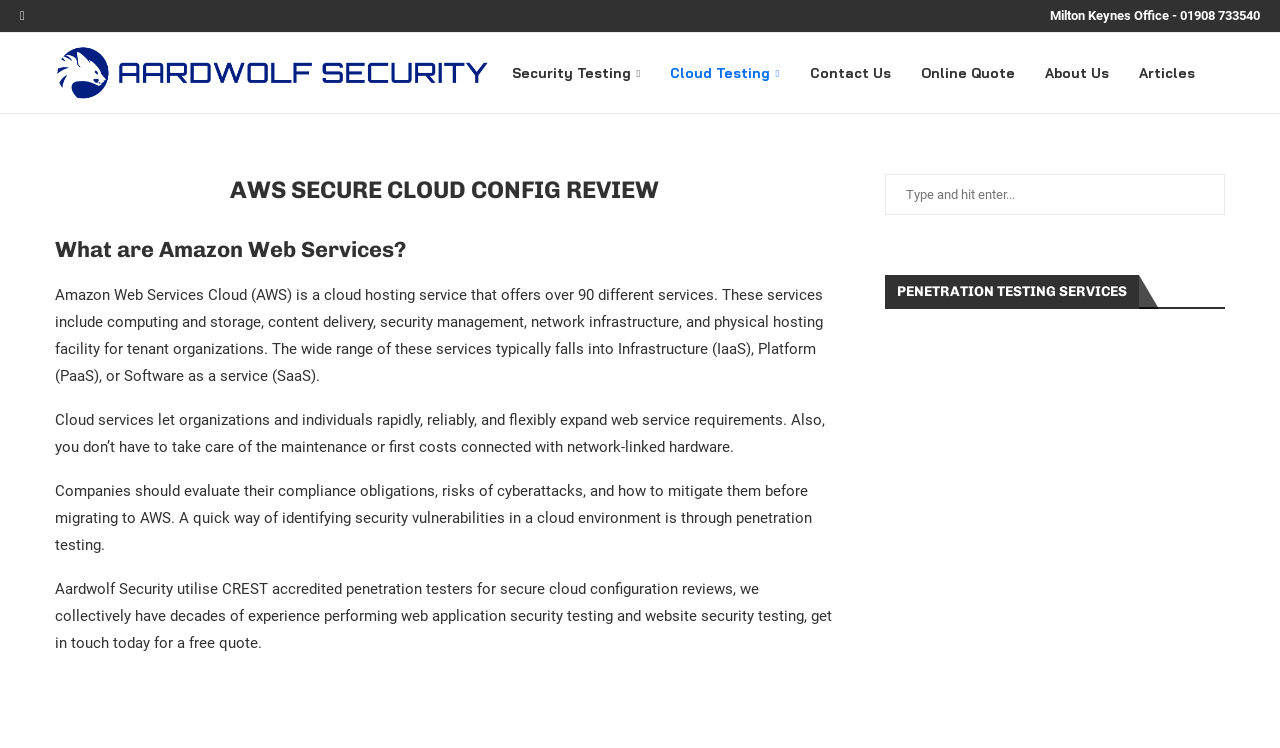What type of testing does Aardwolf Security perform?
Please interpret the details in the image and answer the question thoroughly.

According to the webpage, Aardwolf Security performs web application security testing and website security testing, as stated in the text describing their services and experience.